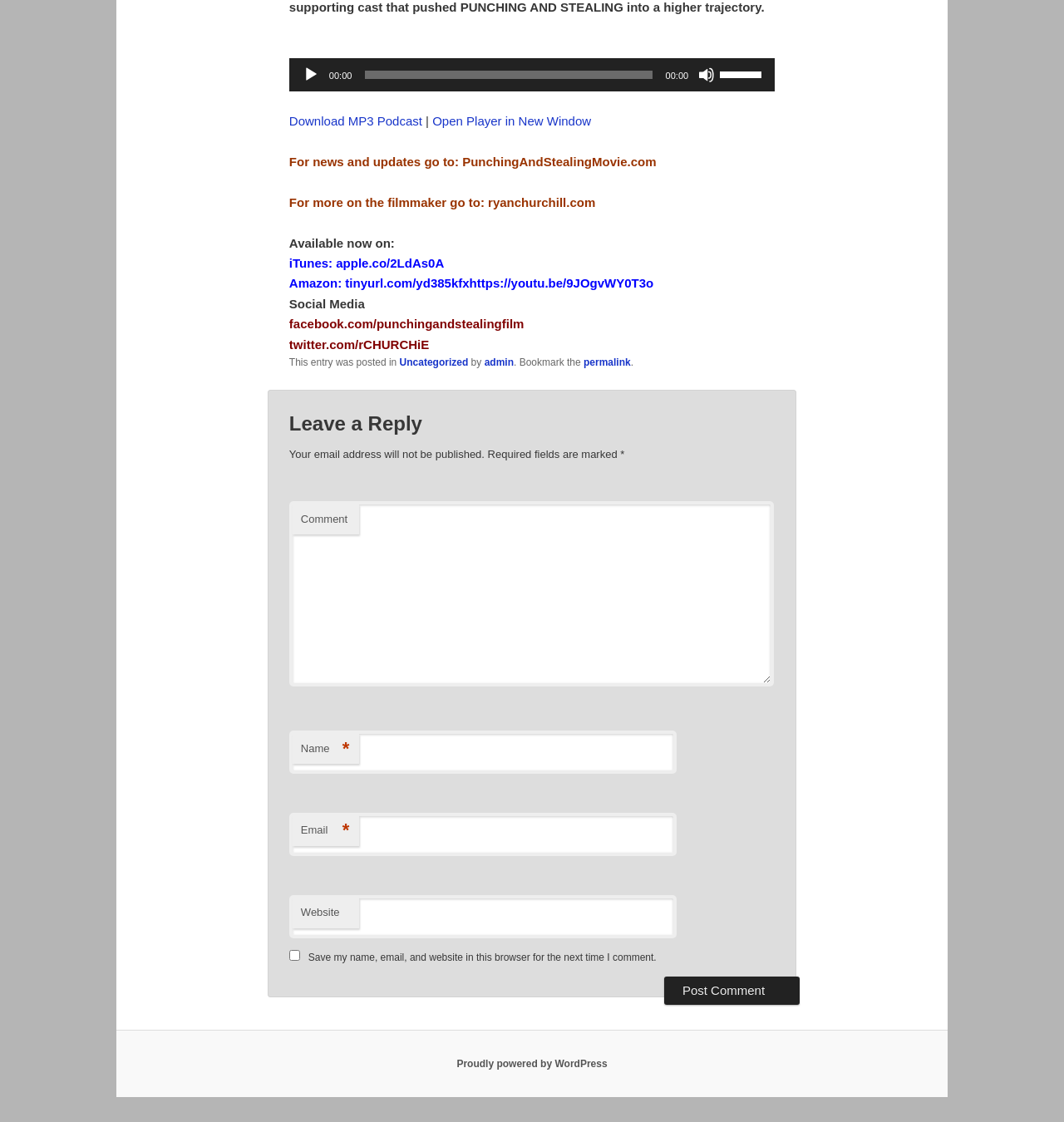Pinpoint the bounding box coordinates for the area that should be clicked to perform the following instruction: "Post a comment".

[0.624, 0.87, 0.752, 0.896]